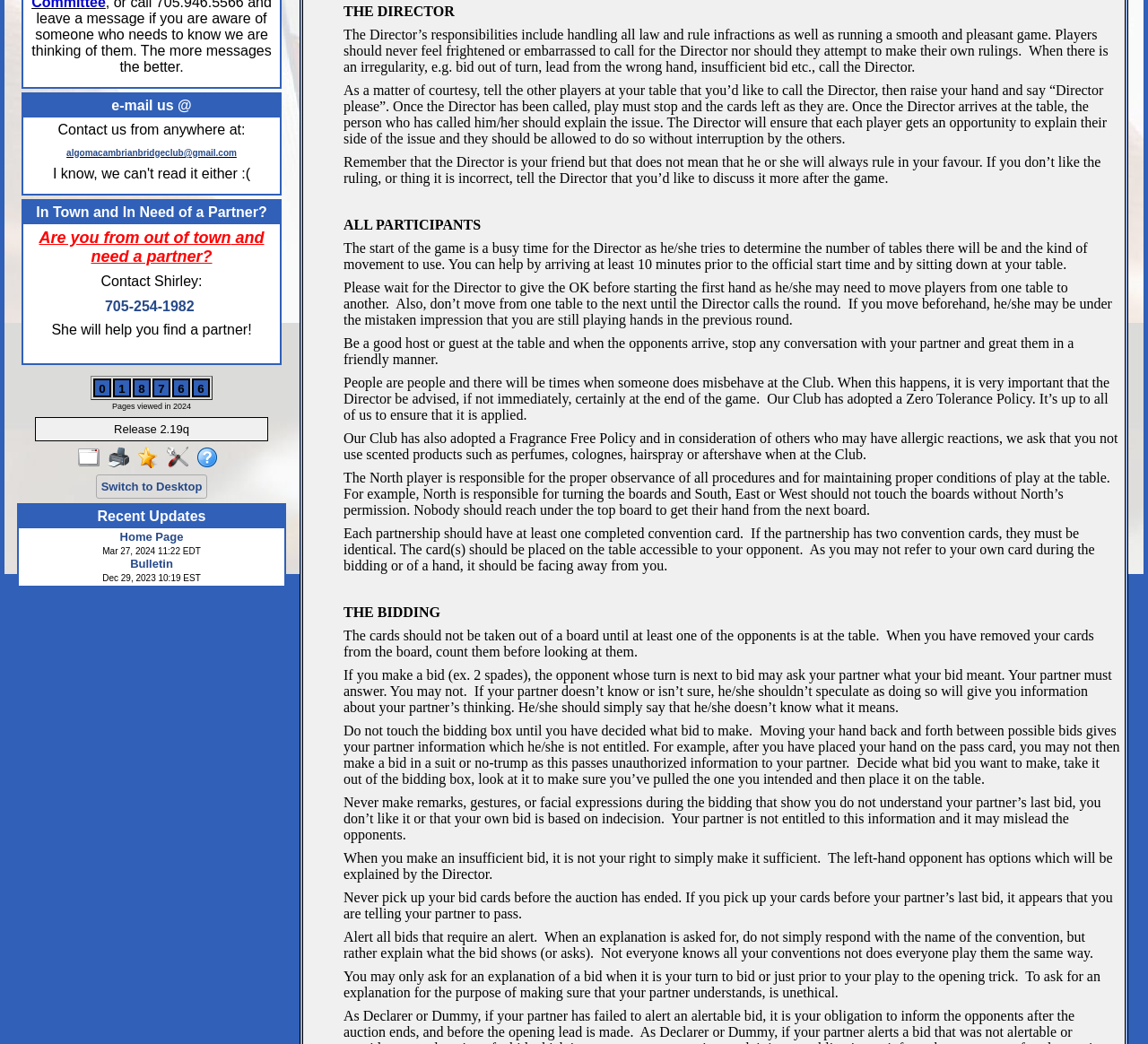Identify the bounding box for the described UI element: "title="Print Page"".

[0.093, 0.428, 0.119, 0.45]